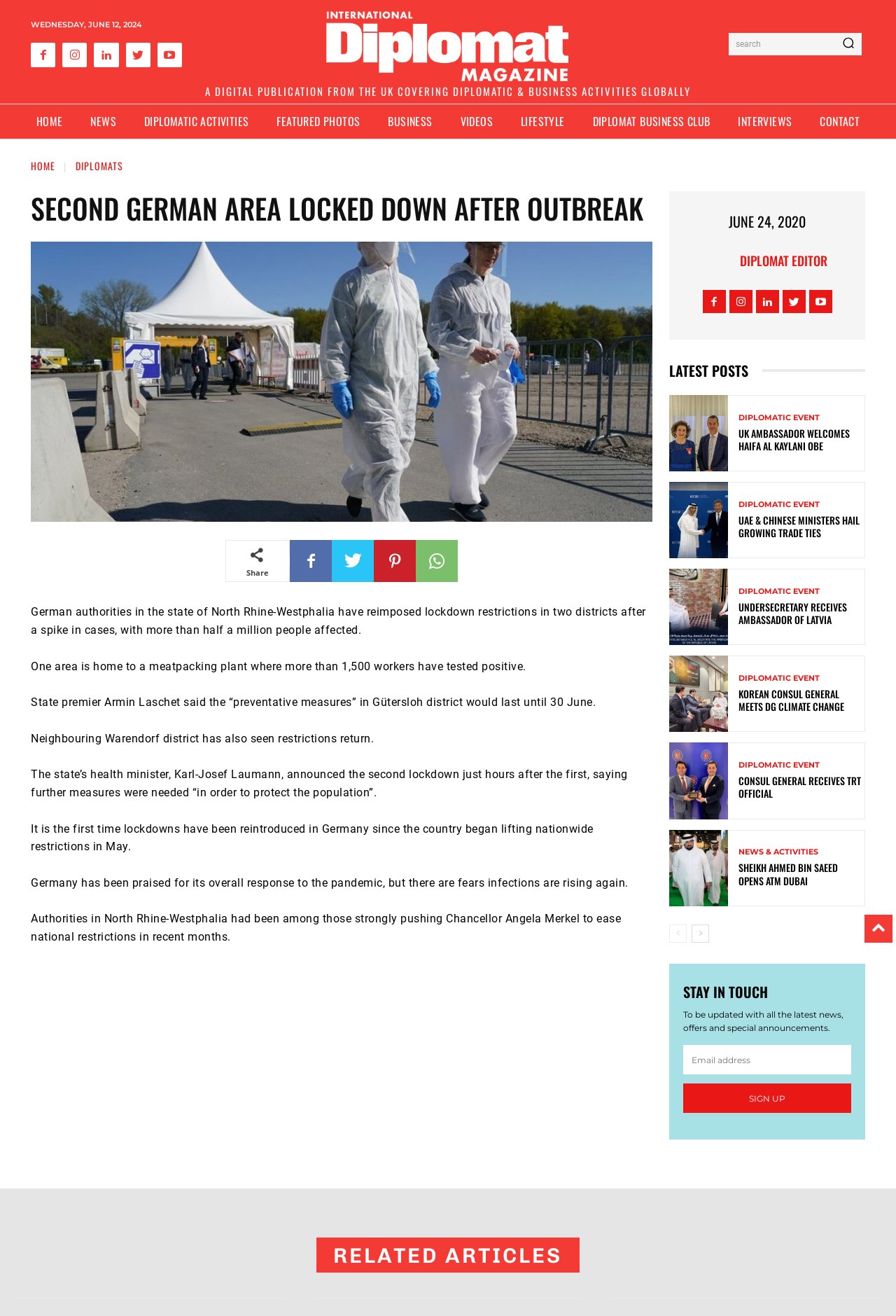Identify the bounding box coordinates of the clickable region required to complete the instruction: "Share the article". The coordinates should be given as four float numbers within the range of 0 and 1, i.e., [left, top, right, bottom].

[0.275, 0.431, 0.3, 0.439]